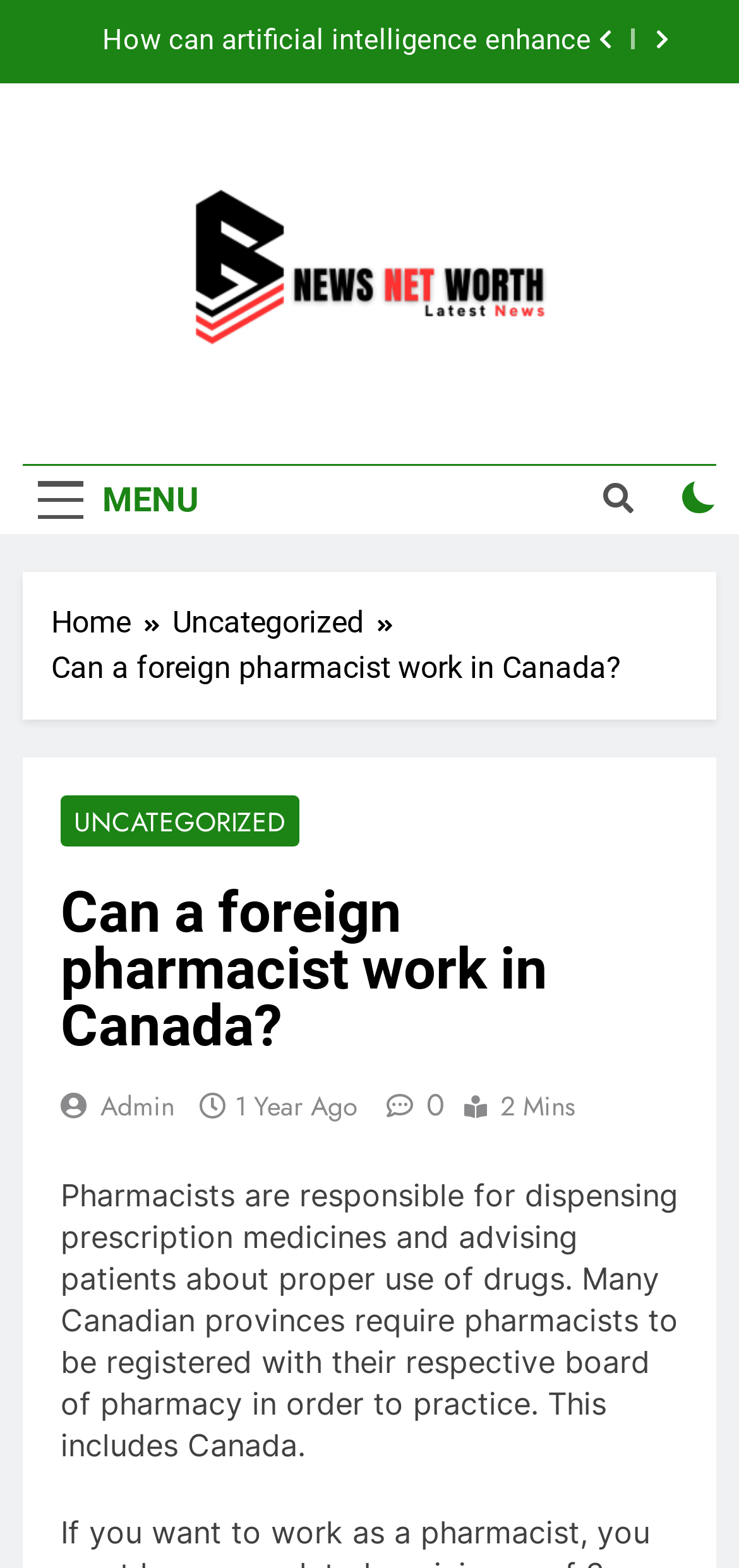Answer the question in a single word or phrase:
What is the role of pharmacists?

Dispensing prescription medicines